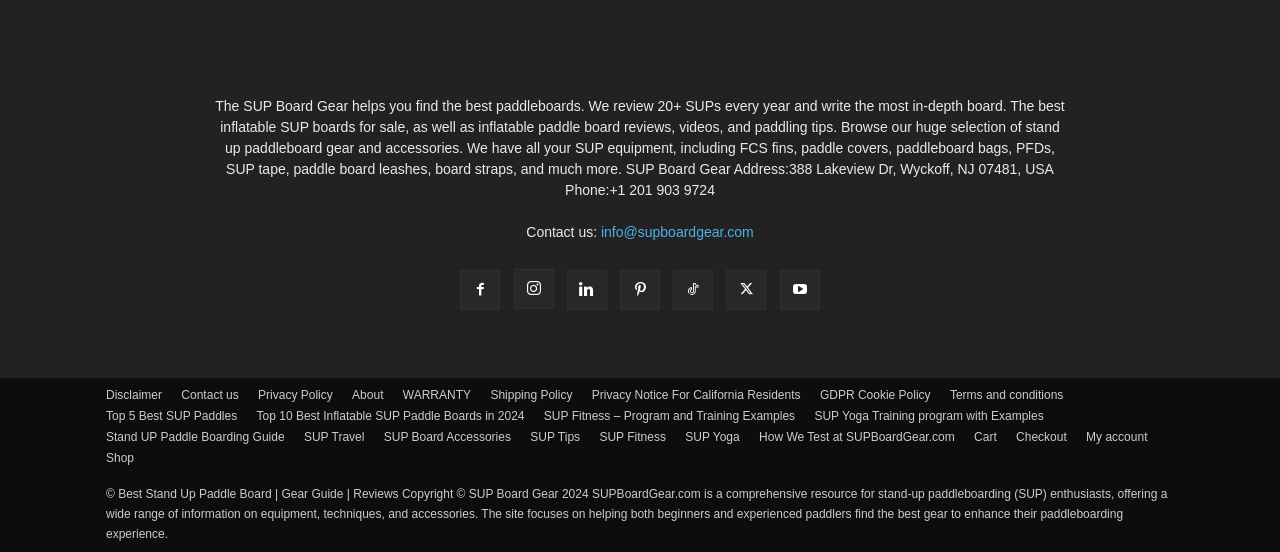Could you please study the image and provide a detailed answer to the question:
What is the phone number of SUP Board Gear?

I found the phone number by looking at the StaticText element with the description 'The SUP Board Gear helps you find the best paddleboards...'. The phone number is mentioned in this text as '+1 201 903 9724'.